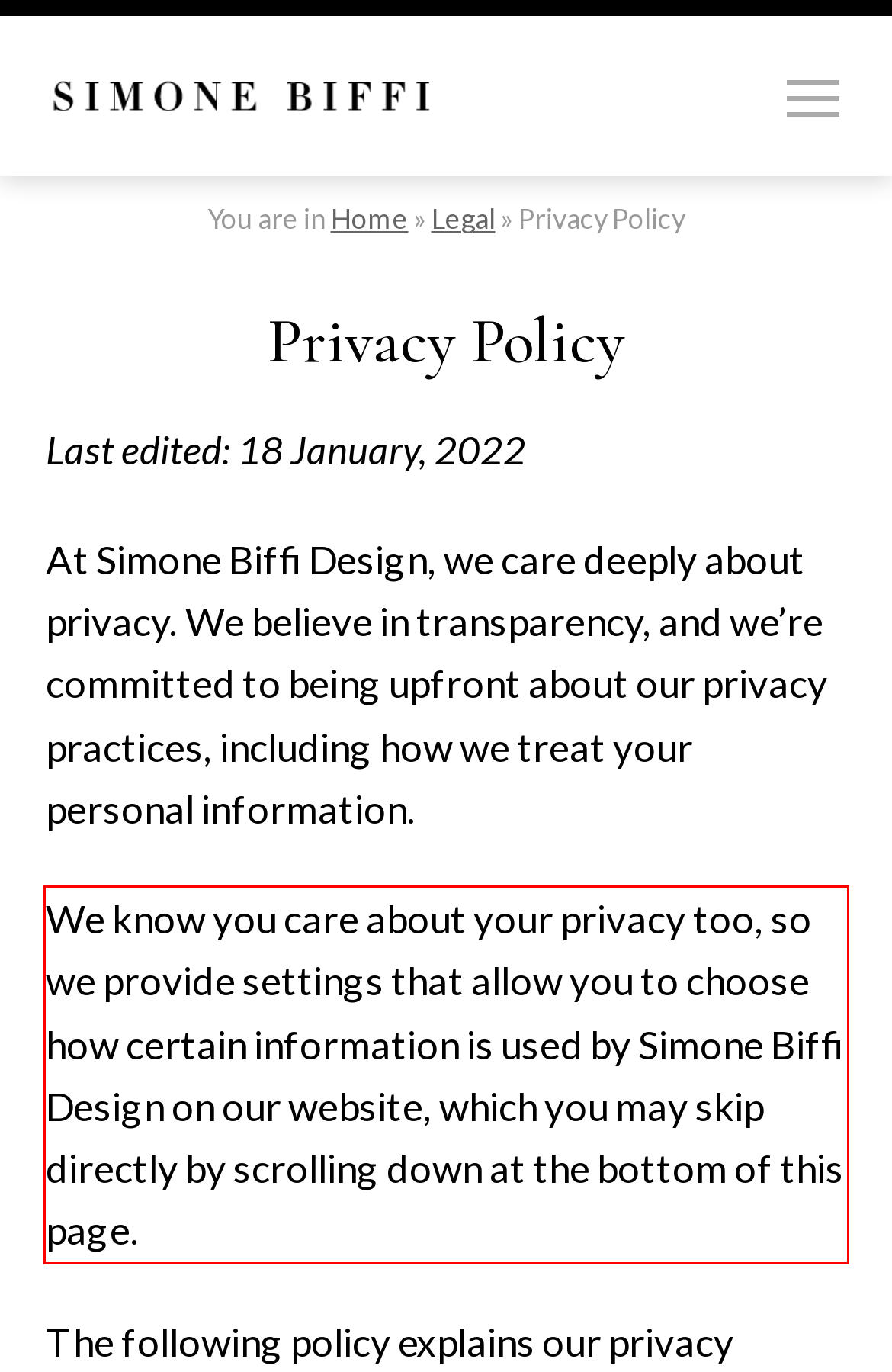Given a webpage screenshot, identify the text inside the red bounding box using OCR and extract it.

We know you care about your privacy too, so we provide settings that allow you to choose how certain information is used by Simone Biffi Design on our website, which you may skip directly by scrolling down at the bottom of this page.